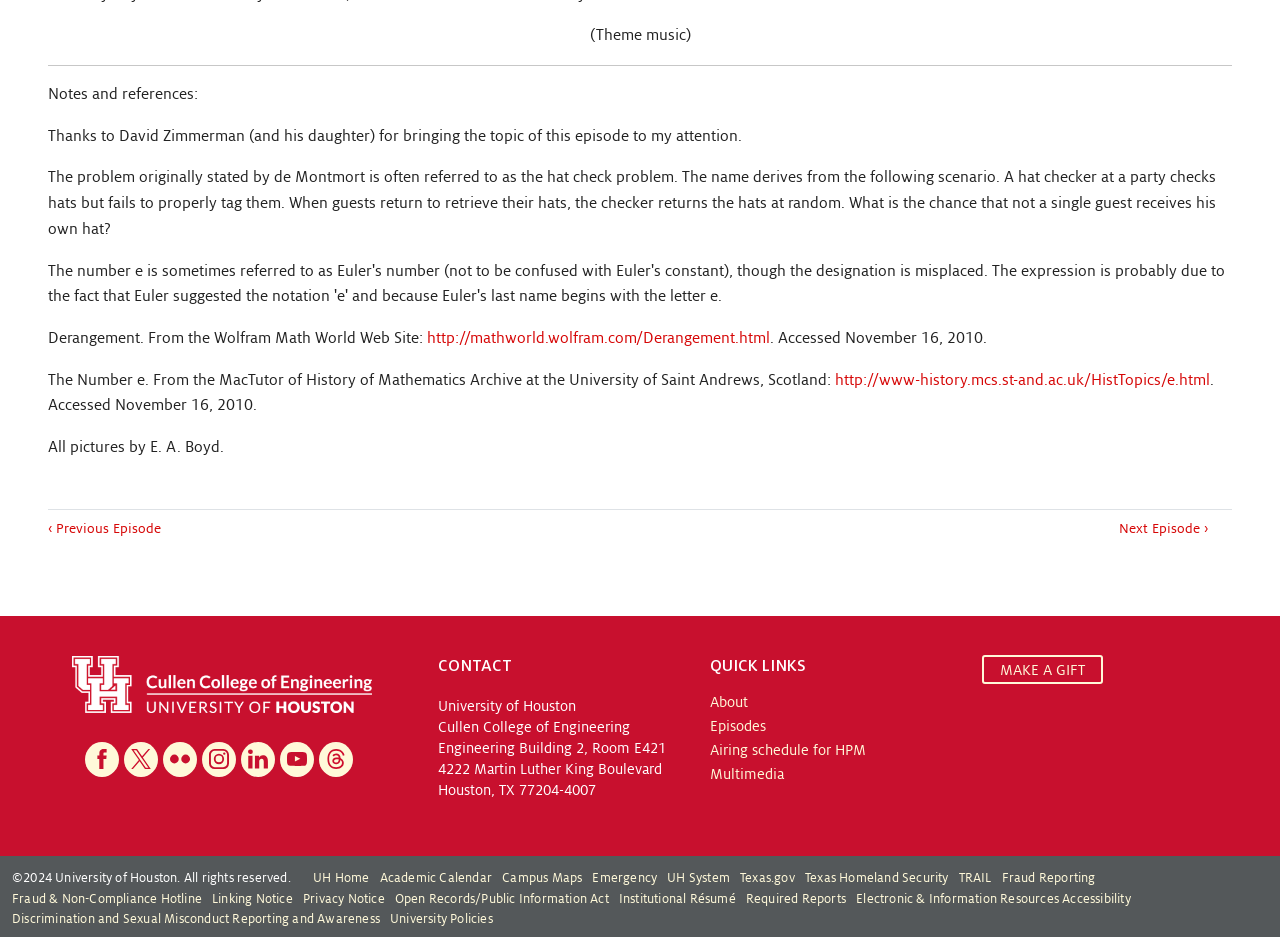What is the topic of this episode?
Provide a one-word or short-phrase answer based on the image.

Hat check problem